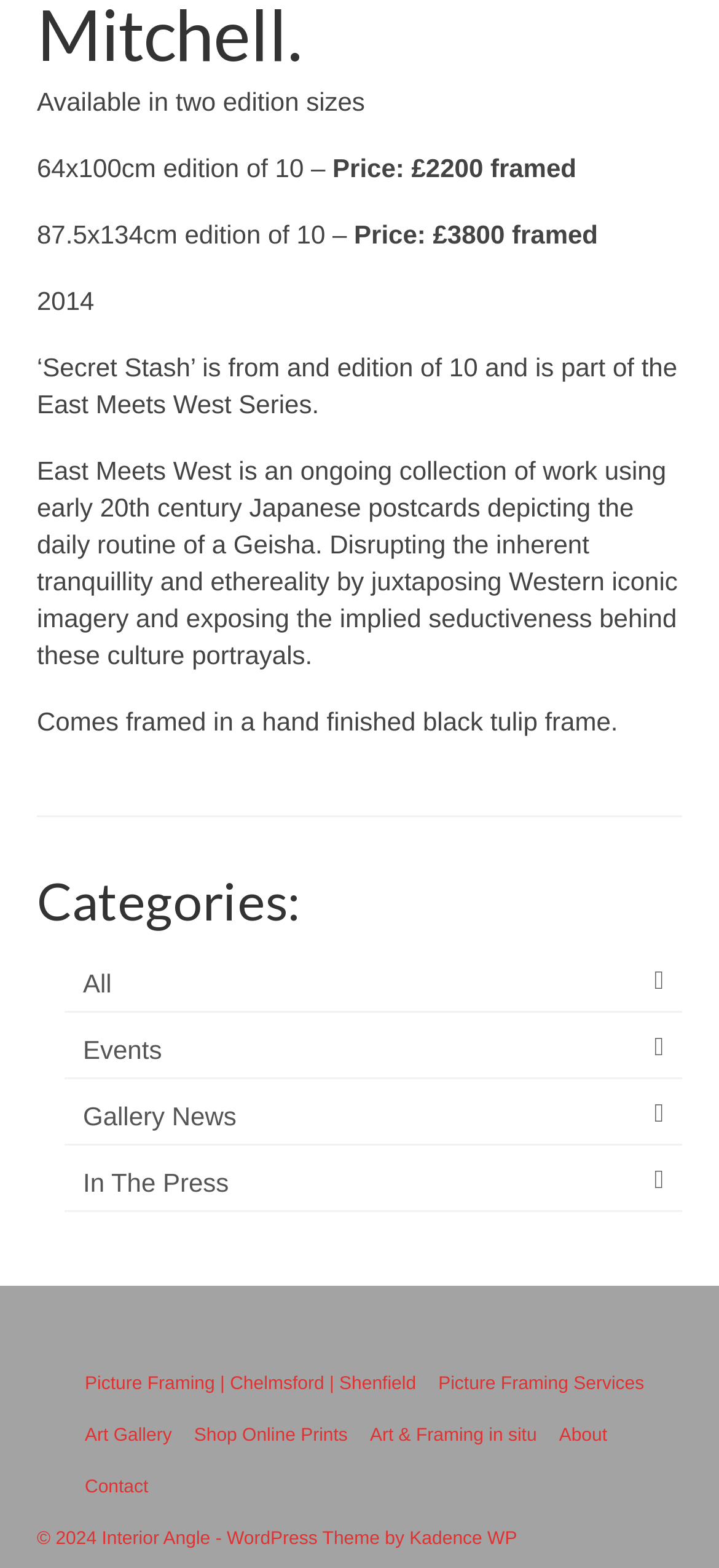What is the name of the artwork?
Respond to the question with a single word or phrase according to the image.

Secret Stash